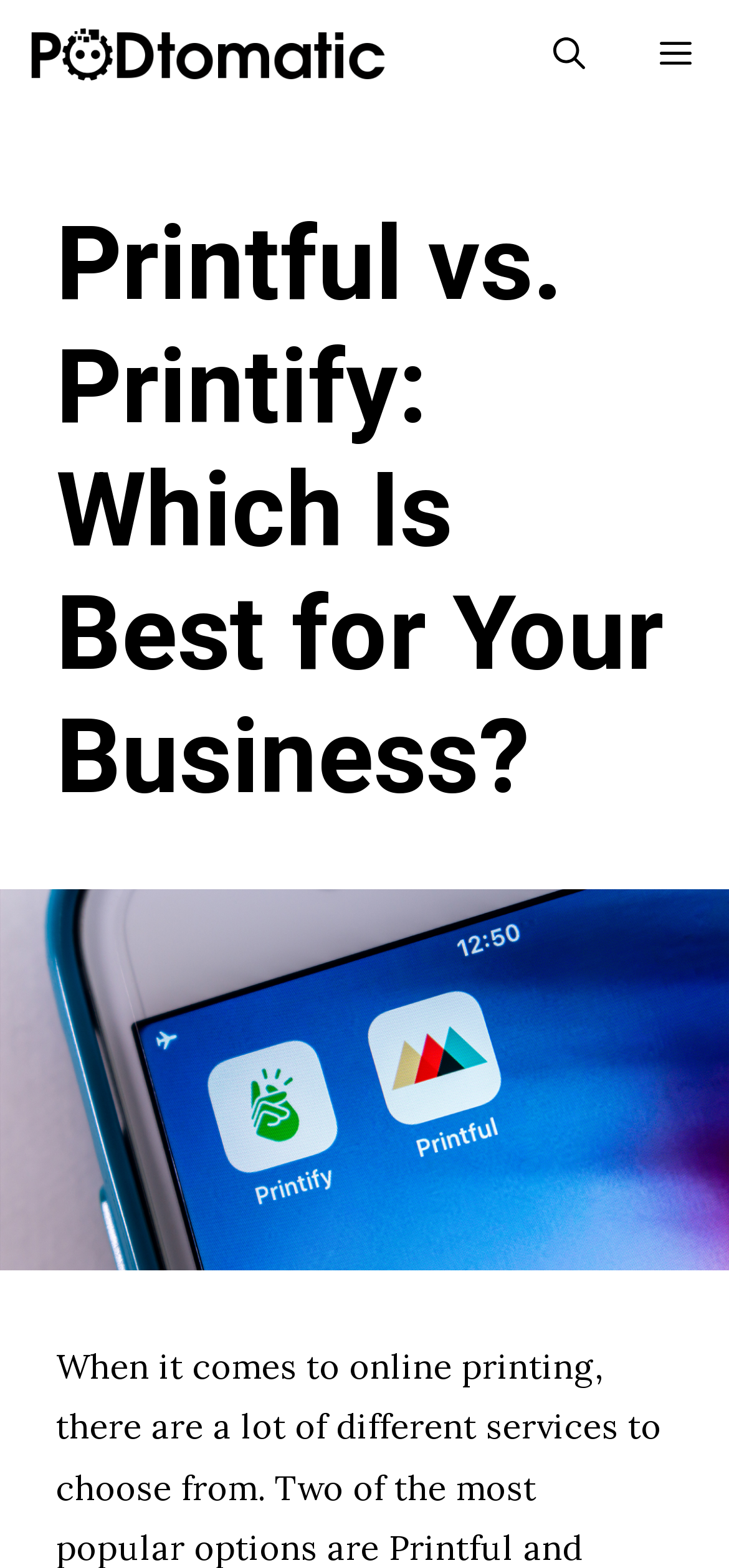Identify and provide the bounding box for the element described by: "alt="Heritage Quay home page"".

None